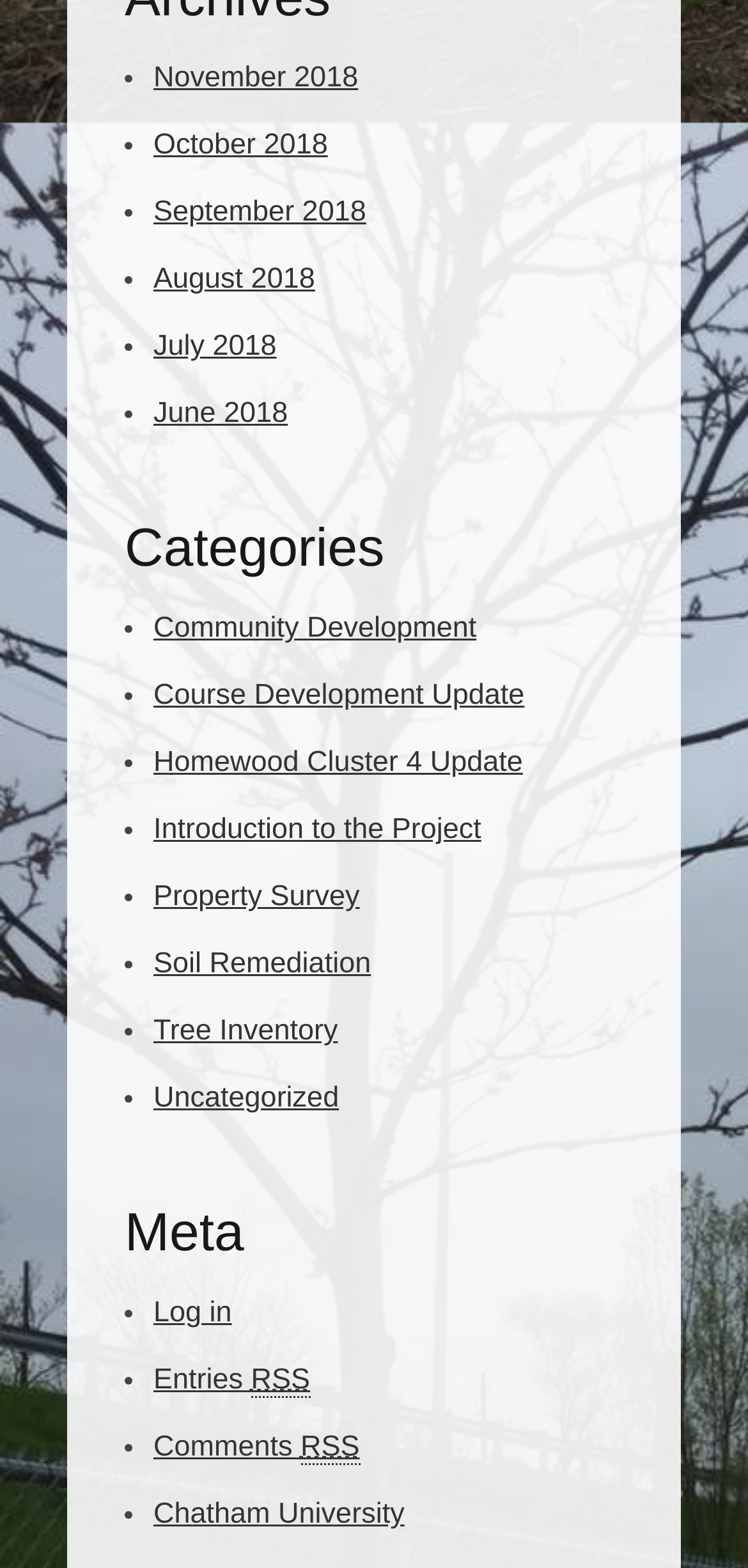Using the provided element description: "Uncategorized", determine the bounding box coordinates of the corresponding UI element in the screenshot.

[0.205, 0.69, 0.453, 0.711]